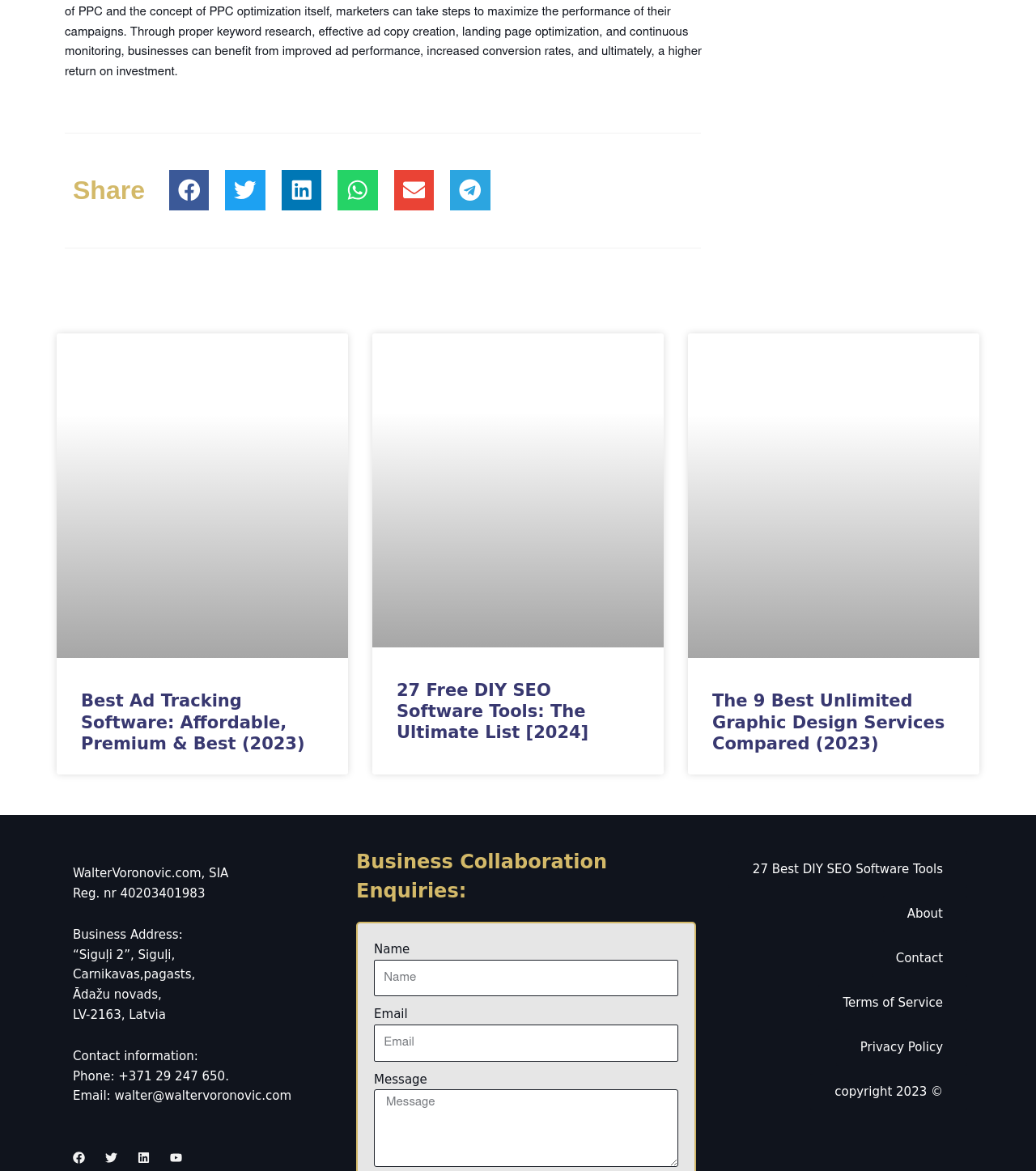Based on the element description: "Privacy Policy", identify the bounding box coordinates for this UI element. The coordinates must be four float numbers between 0 and 1, listed as [left, top, right, bottom].

[0.807, 0.879, 0.934, 0.91]